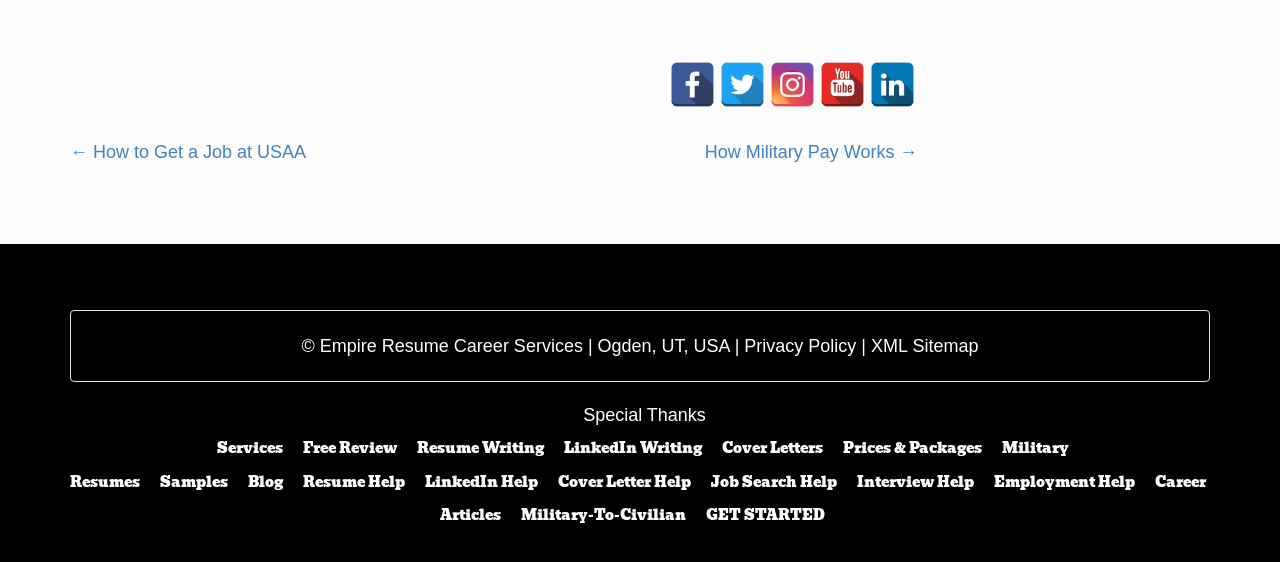Kindly determine the bounding box coordinates for the area that needs to be clicked to execute this instruction: "Check the privacy policy".

[0.582, 0.597, 0.669, 0.633]